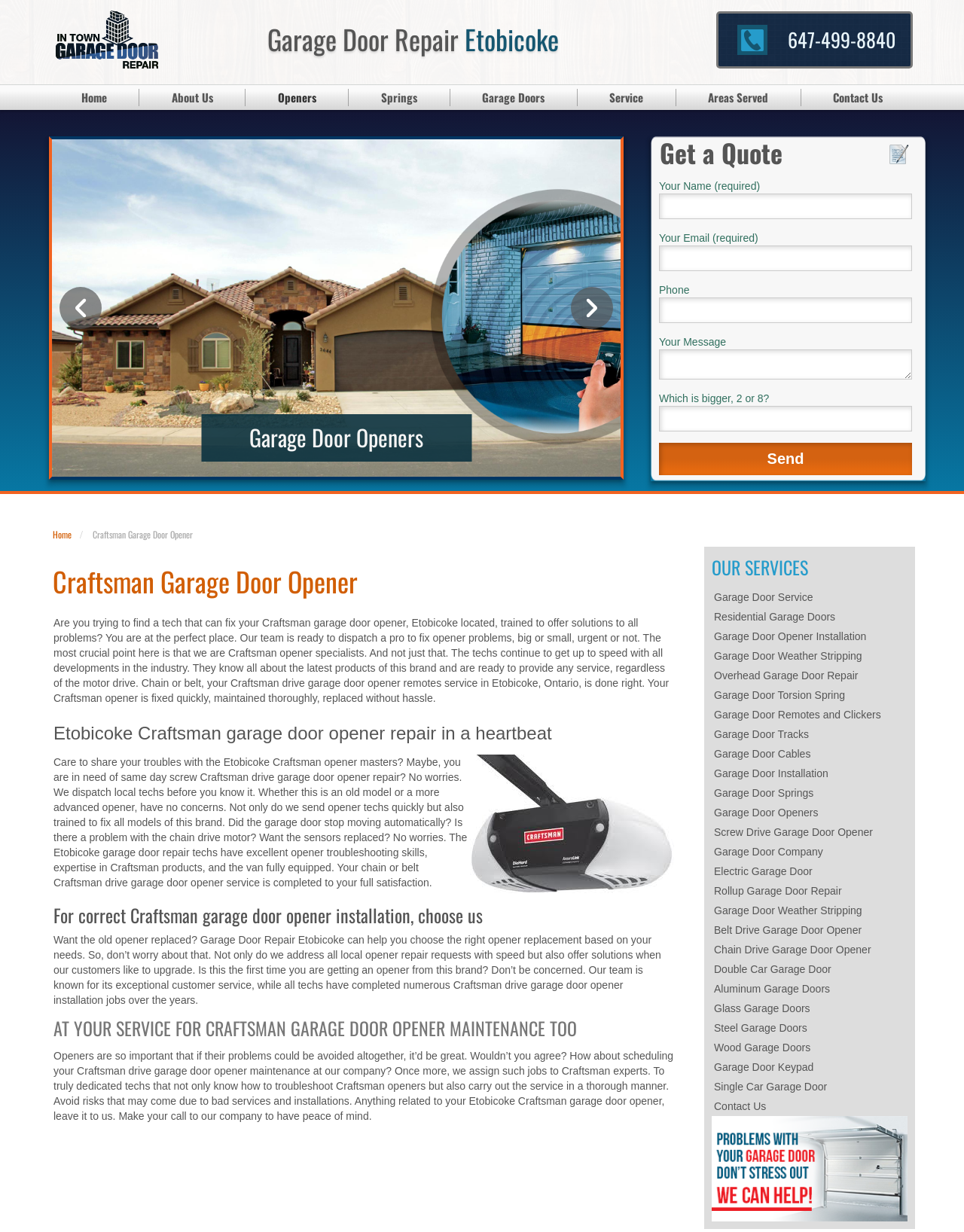Please find the bounding box coordinates of the element that needs to be clicked to perform the following instruction: "Click the 'Send' button to submit the contact form". The bounding box coordinates should be four float numbers between 0 and 1, represented as [left, top, right, bottom].

[0.684, 0.359, 0.946, 0.385]